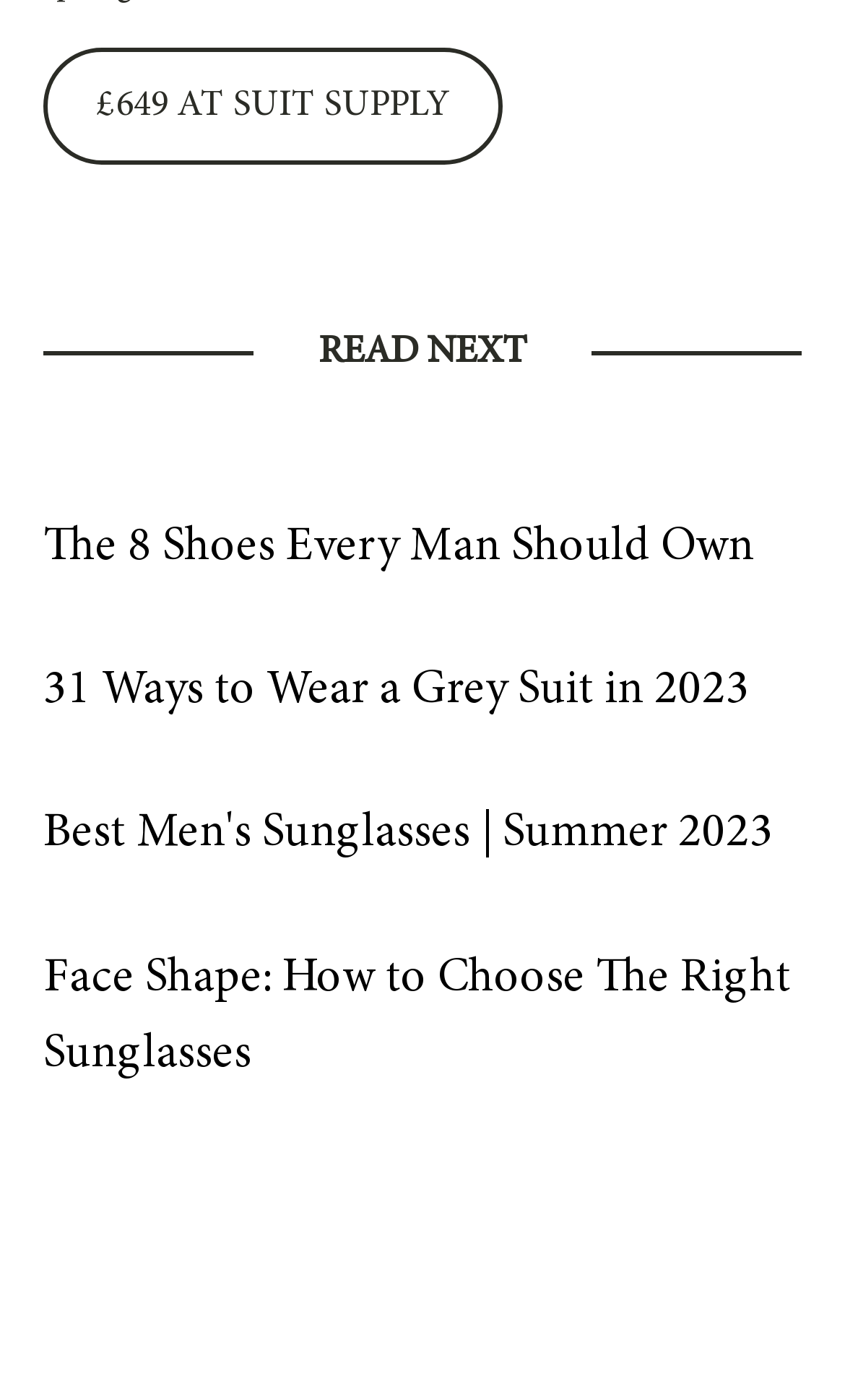Is there a link to a sunglasses-related article?
Based on the visual, give a brief answer using one word or a short phrase.

Yes